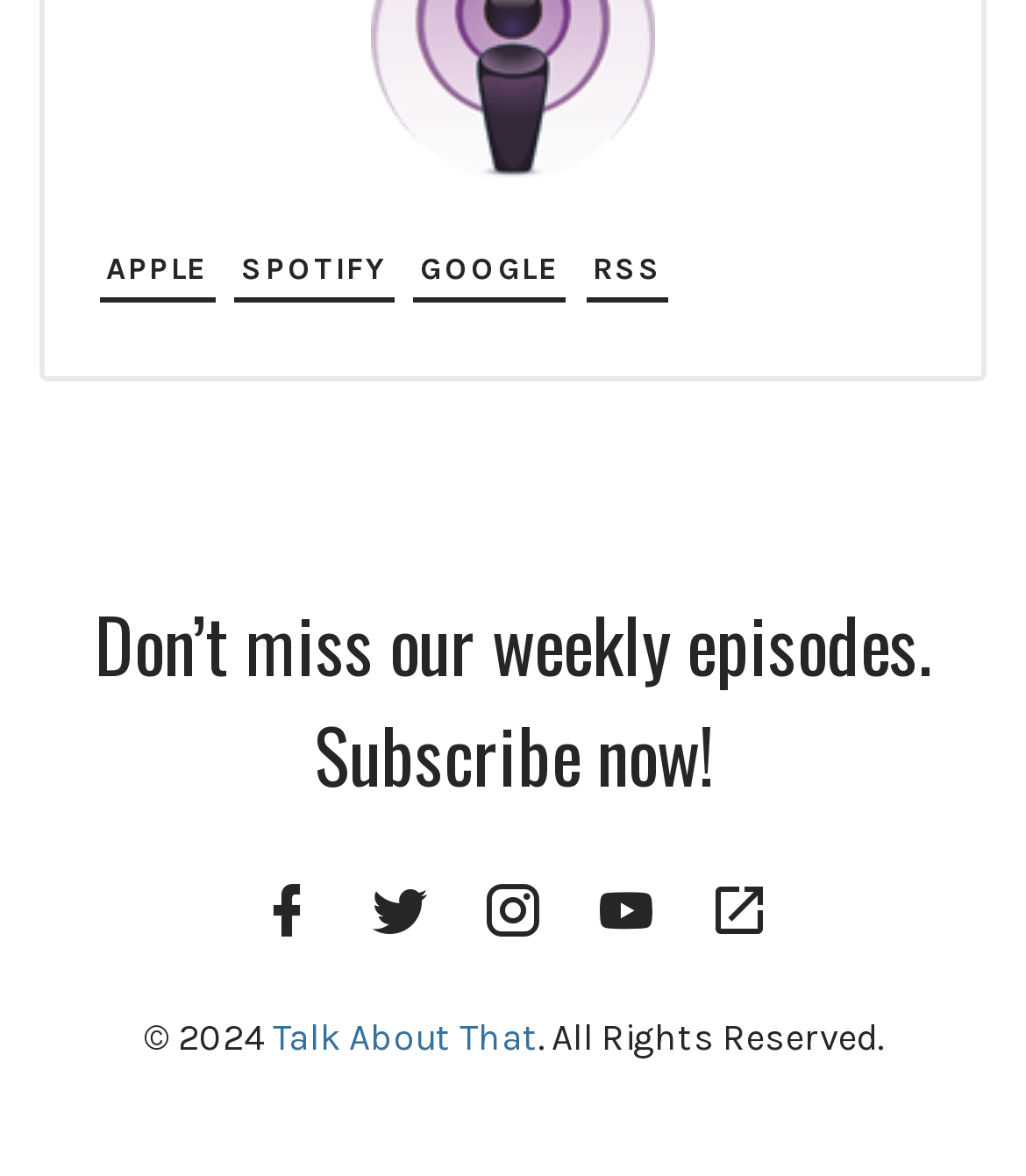Pinpoint the bounding box coordinates of the clickable area necessary to execute the following instruction: "Check the RSS feed". The coordinates should be given as four float numbers between 0 and 1, namely [left, top, right, bottom].

[0.669, 0.74, 0.772, 0.807]